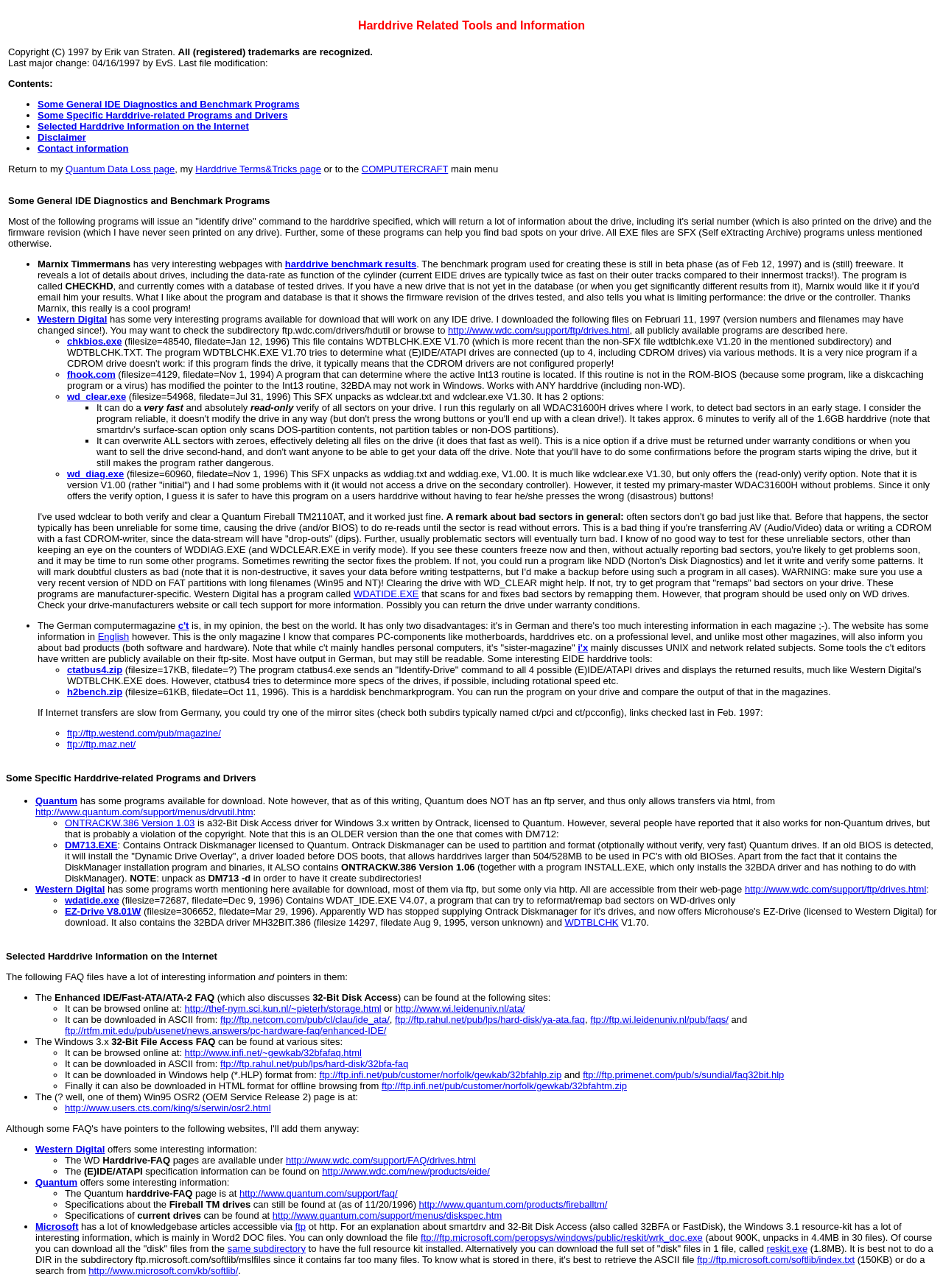Could you determine the bounding box coordinates of the clickable element to complete the instruction: "Check 'Disclaimer'"? Provide the coordinates as four float numbers between 0 and 1, i.e., [left, top, right, bottom].

[0.04, 0.102, 0.091, 0.111]